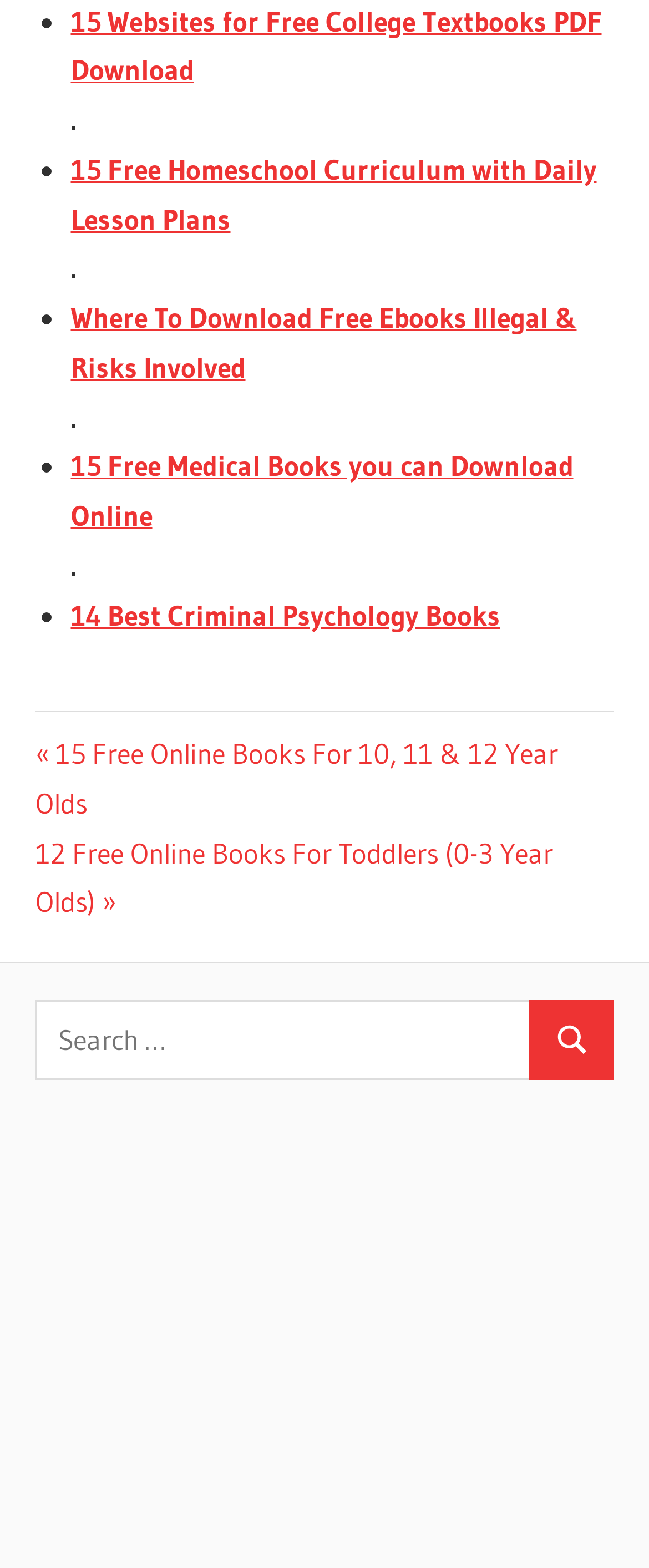Respond to the question with just a single word or phrase: 
What is the function of the search bar on this webpage?

Search for posts